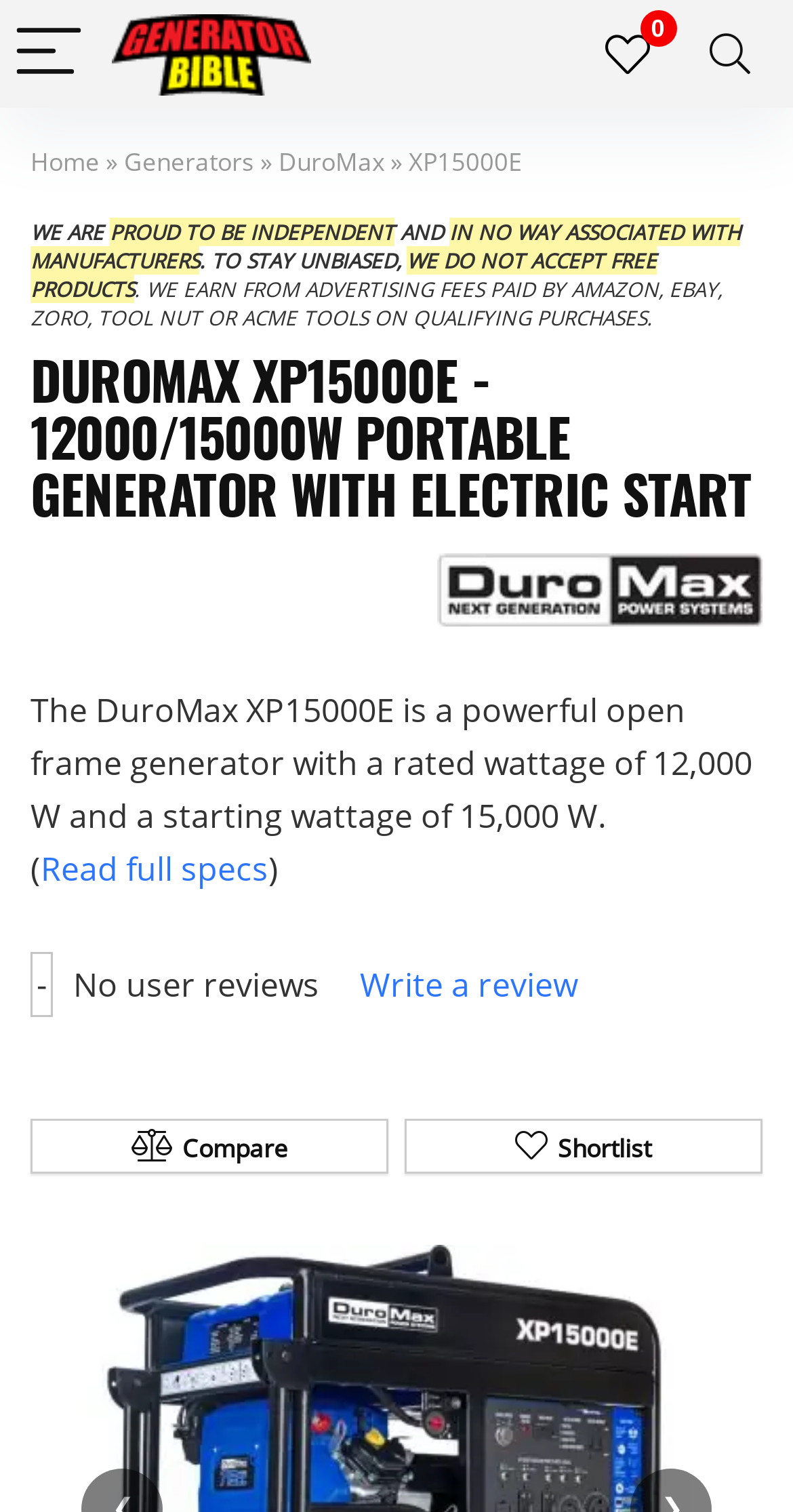Please predict the bounding box coordinates of the element's region where a click is necessary to complete the following instruction: "Read full specs". The coordinates should be represented by four float numbers between 0 and 1, i.e., [left, top, right, bottom].

[0.051, 0.56, 0.338, 0.589]